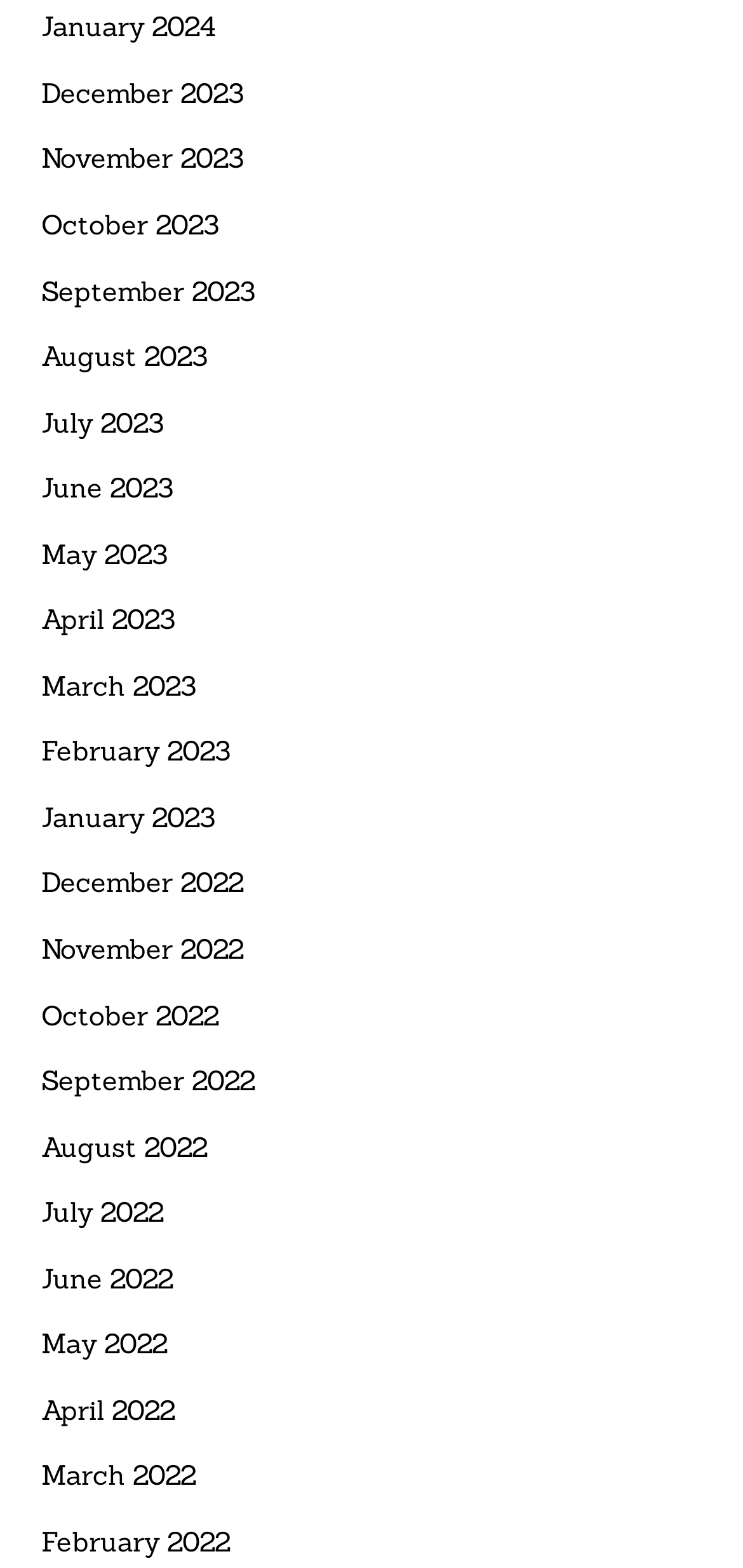Please specify the bounding box coordinates of the region to click in order to perform the following instruction: "access February 2022".

[0.055, 0.97, 0.868, 0.998]